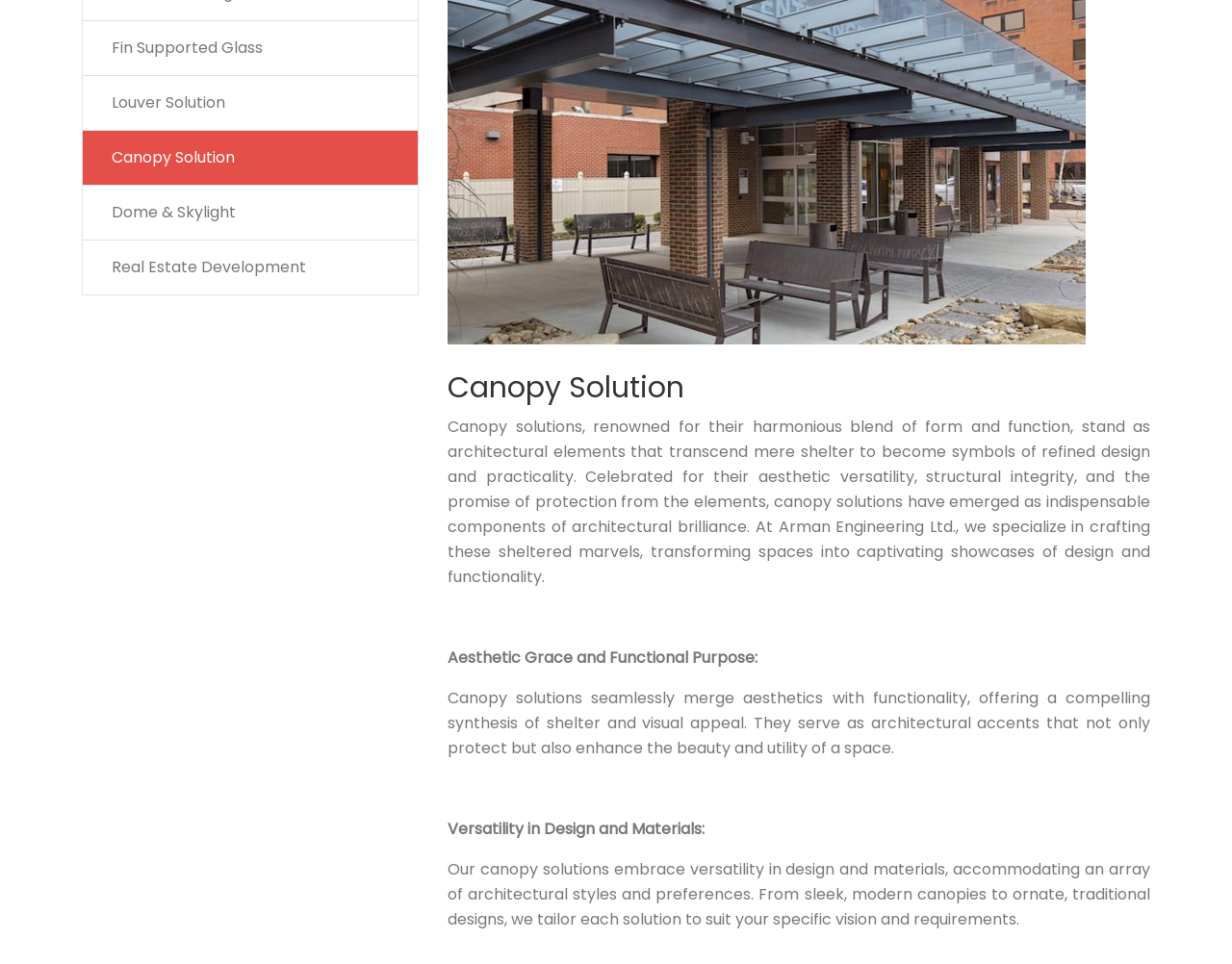Given the following UI element description: "Fin Supported Glass", find the bounding box coordinates in the webpage screenshot.

[0.067, 0.022, 0.339, 0.078]